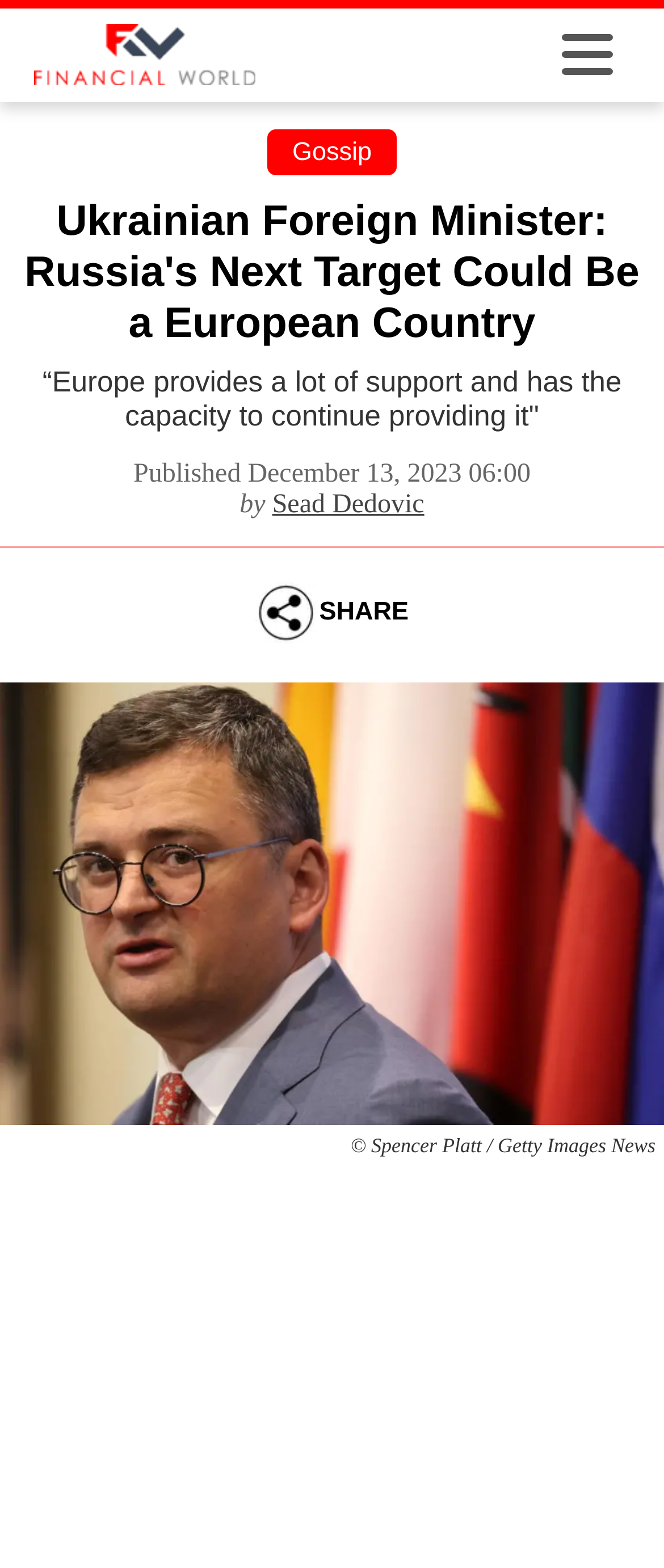Identify the bounding box coordinates for the UI element mentioned here: "Add me on Linkedin". Provide the coordinates as four float values between 0 and 1, i.e., [left, top, right, bottom].

None